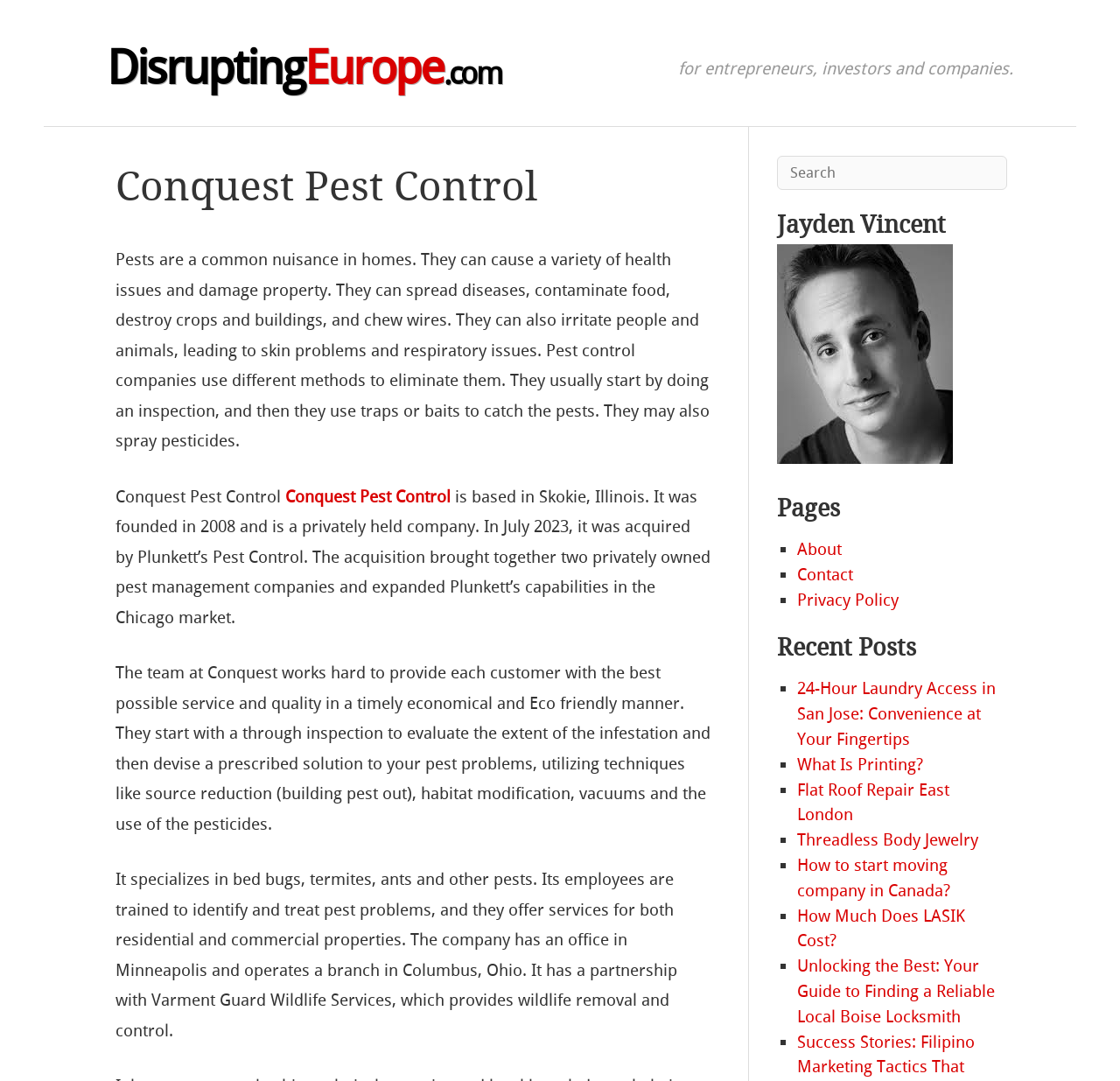Find the bounding box coordinates of the element you need to click on to perform this action: 'View the recent post about 24-Hour Laundry Access in San Jose'. The coordinates should be represented by four float values between 0 and 1, in the format [left, top, right, bottom].

[0.712, 0.628, 0.889, 0.693]